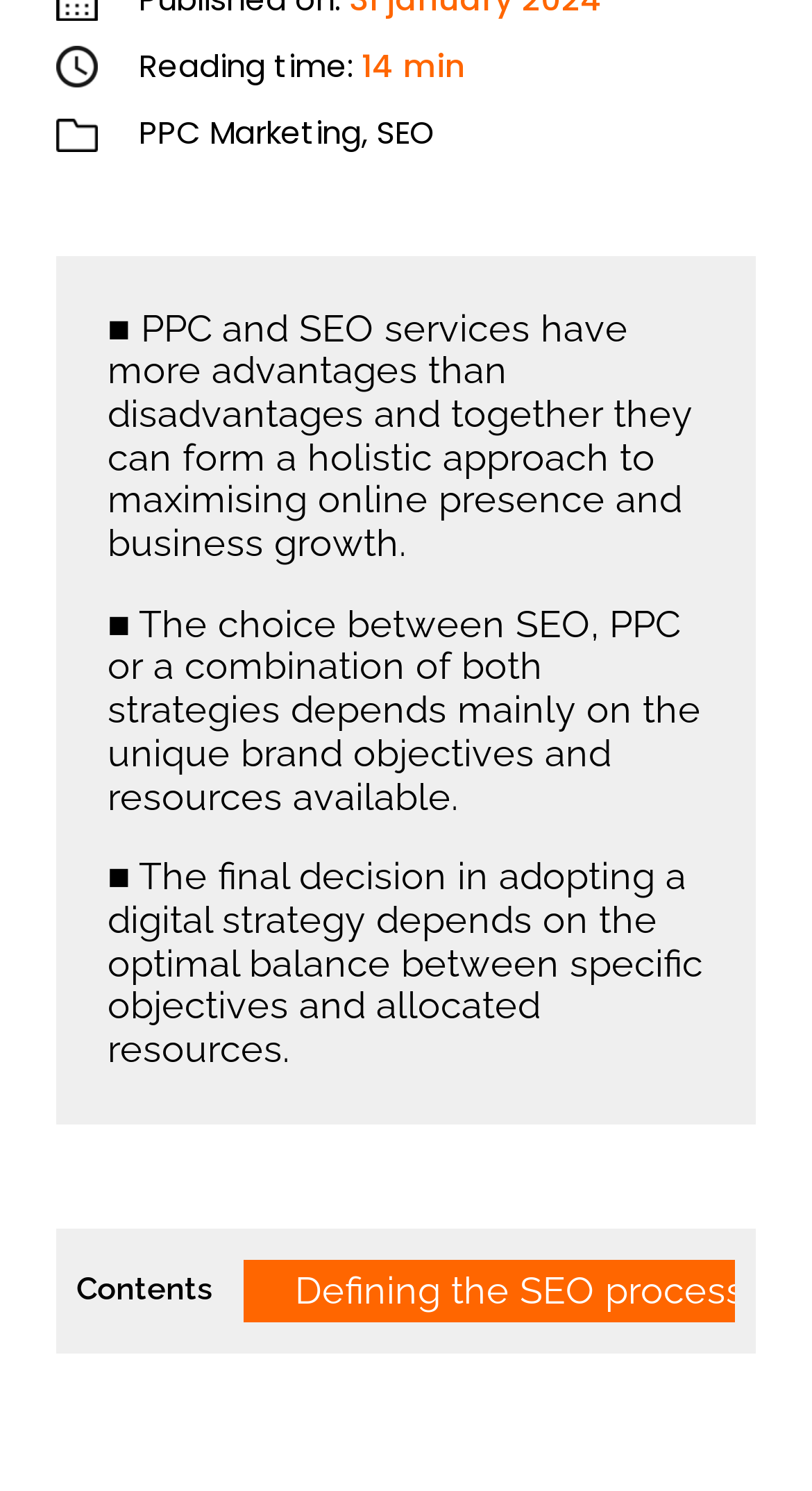Could you specify the bounding box coordinates for the clickable section to complete the following instruction: "Explore Web Design & Development"?

[0.038, 0.739, 0.685, 0.774]